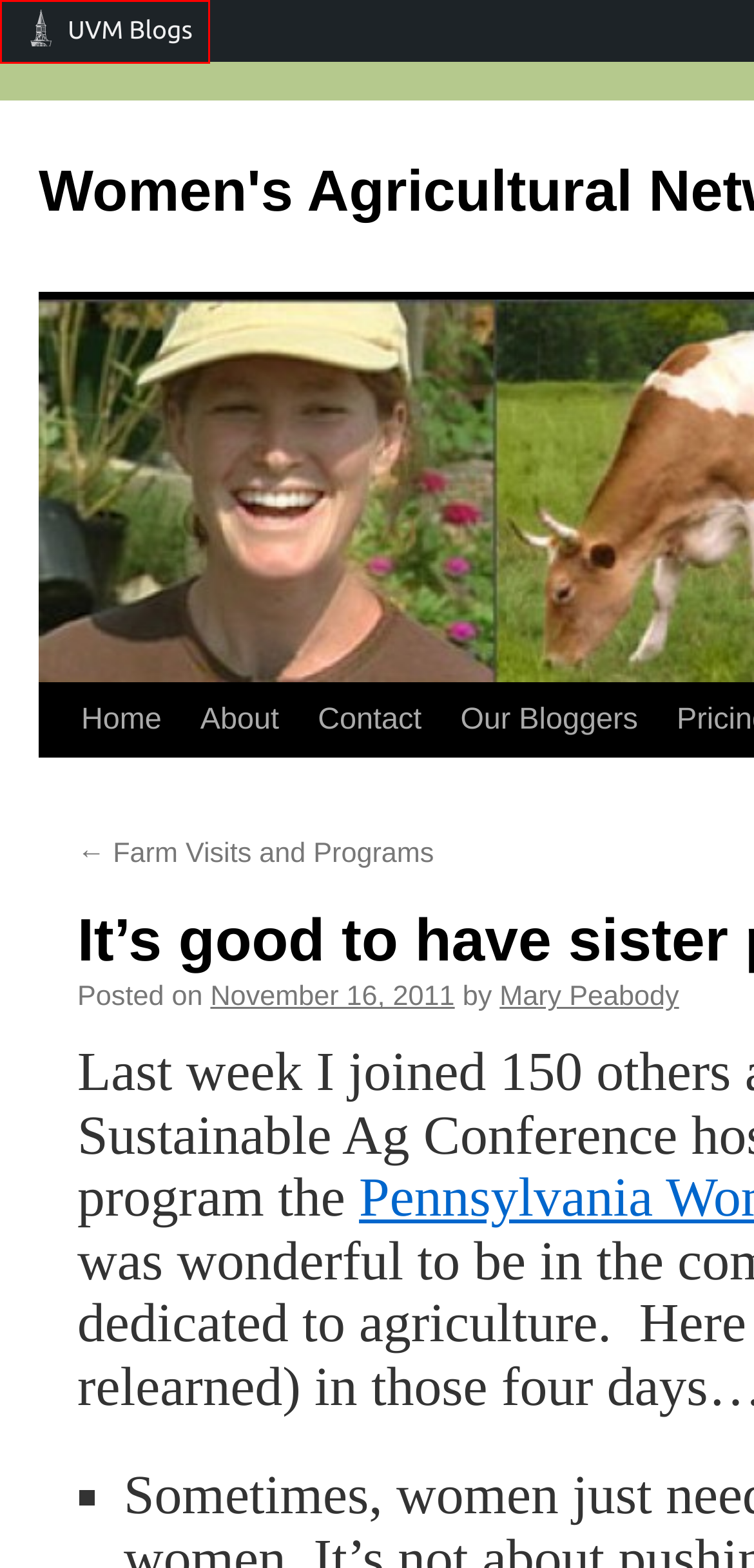Examine the screenshot of the webpage, which has a red bounding box around a UI element. Select the webpage description that best fits the new webpage after the element inside the red bounding box is clicked. Here are the choices:
A. Mary Peabody | Women's Agricultural Network Blog
B. About | Women's Agricultural Network Blog
C. 2024 NMP Updates – Champlain Valley Crop, Soil & Pasture – UVM Extension
D. Our Bloggers | Women's Agricultural Network Blog
E. Farm Visits and Programs | Women's Agricultural Network Blog
F. Women's Agricultural Network | Agriculture | The University of Vermont
G. UVM Blogs – The UVM Community
H. Contact | Women's Agricultural Network Blog

G